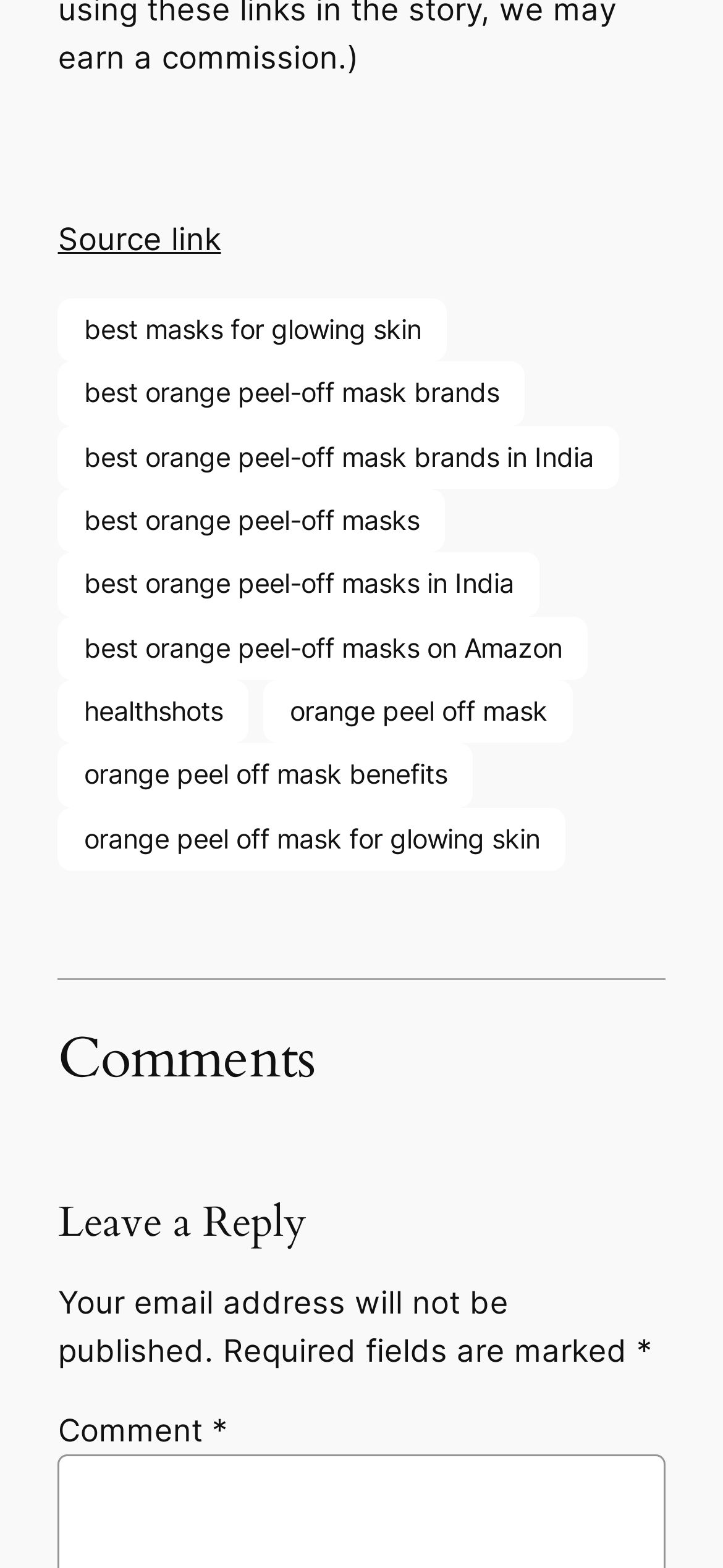What is the text of the first link on the webpage?
Based on the image, respond with a single word or phrase.

Source link